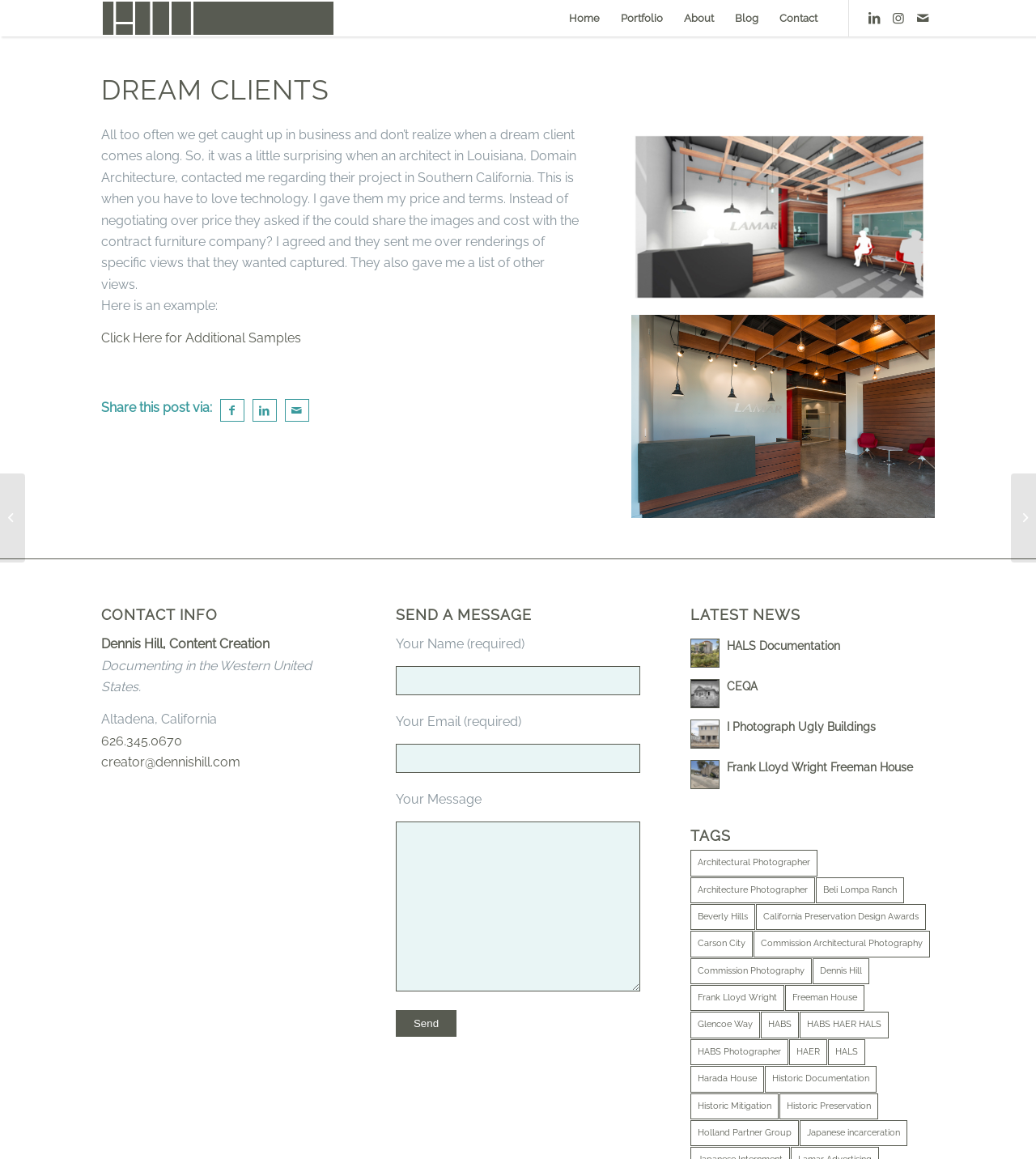What is the purpose of the form on the webpage?
Provide an in-depth answer to the question, covering all aspects.

The form is labeled as 'Contact form' and has fields for 'Your Name', 'Your Email', and 'Your Message', indicating that it is used to send a message to Dennis Hill.